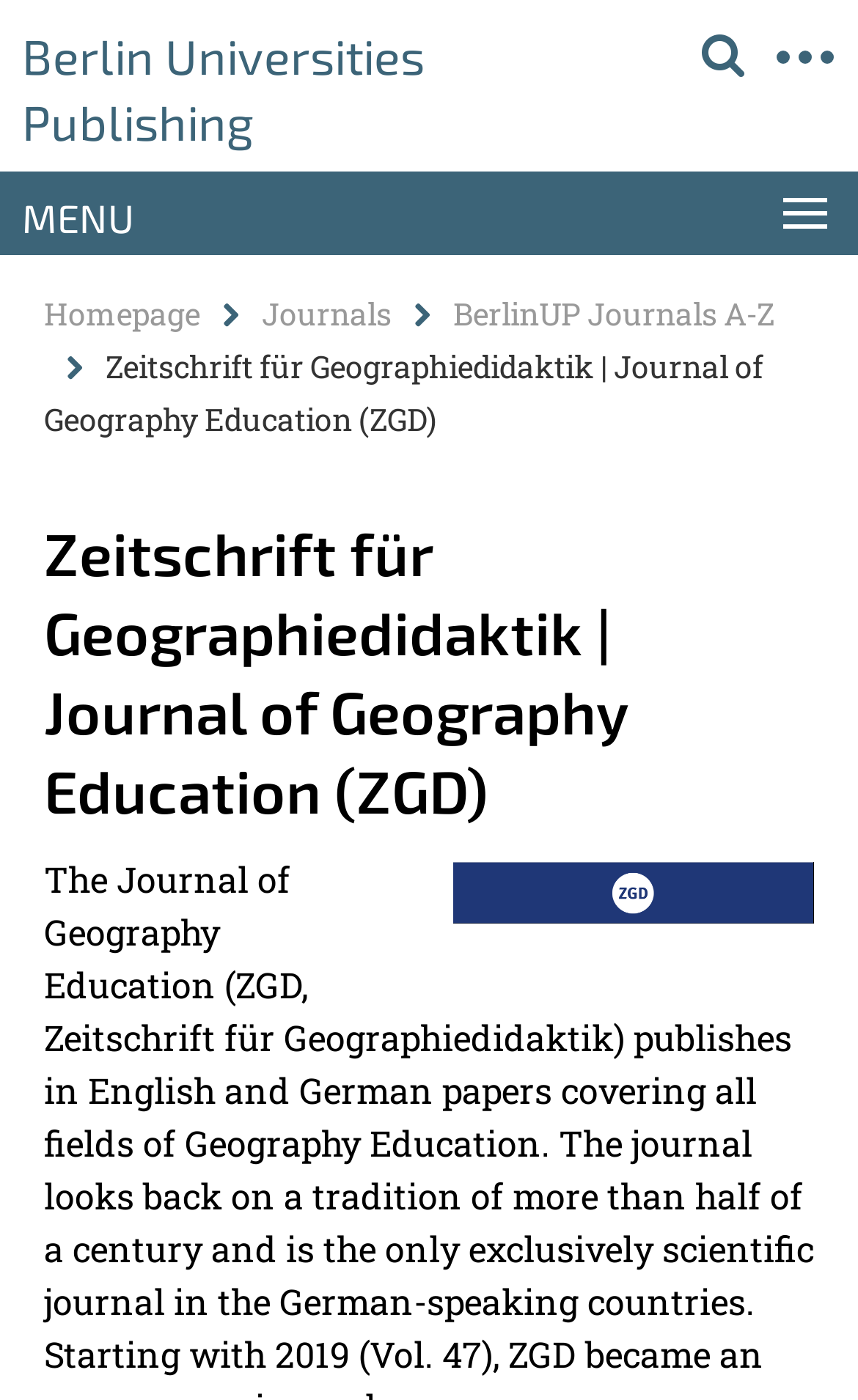From the webpage screenshot, predict the bounding box coordinates (top-left x, top-left y, bottom-right x, bottom-right y) for the UI element described here: Twitter

None